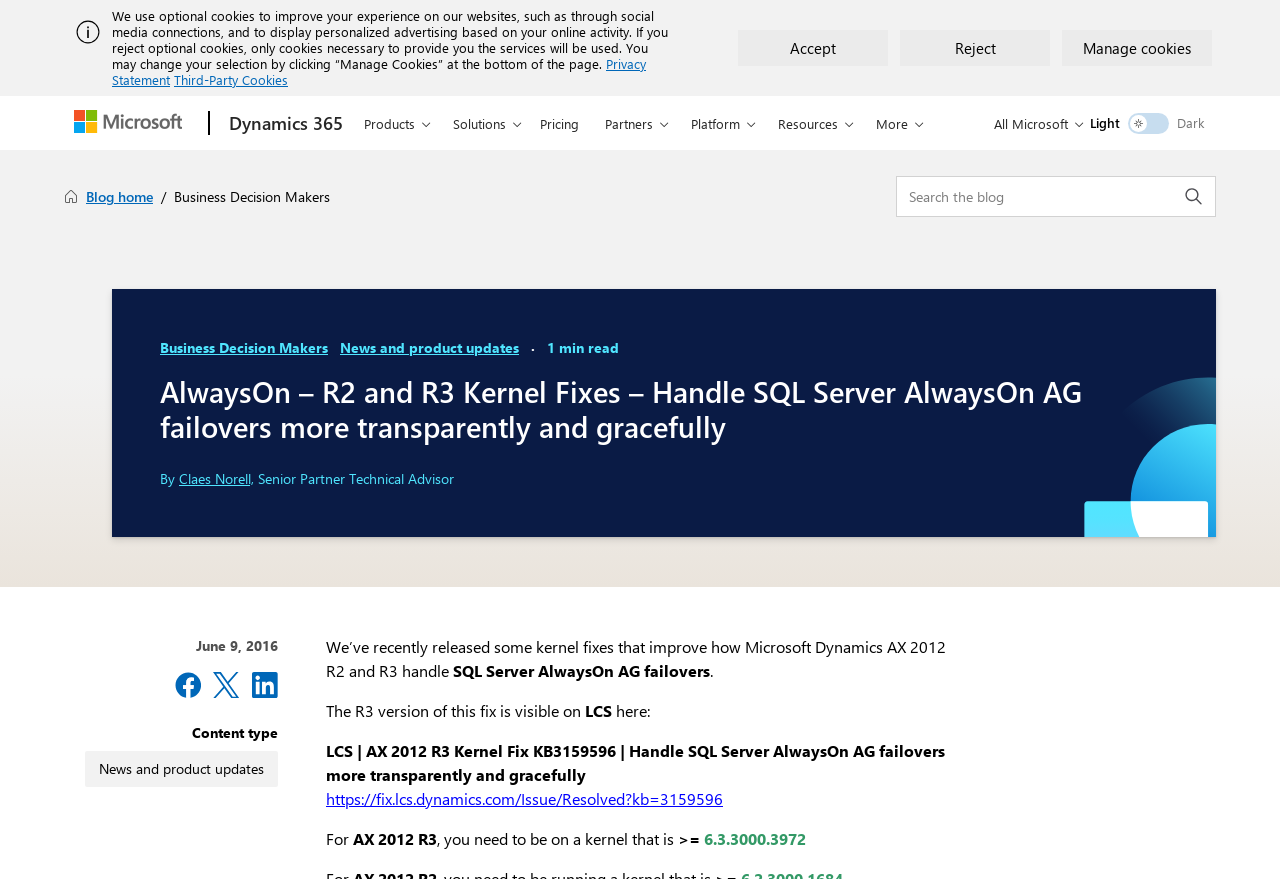Please identify the coordinates of the bounding box that should be clicked to fulfill this instruction: "View LCS page".

[0.255, 0.896, 0.565, 0.92]